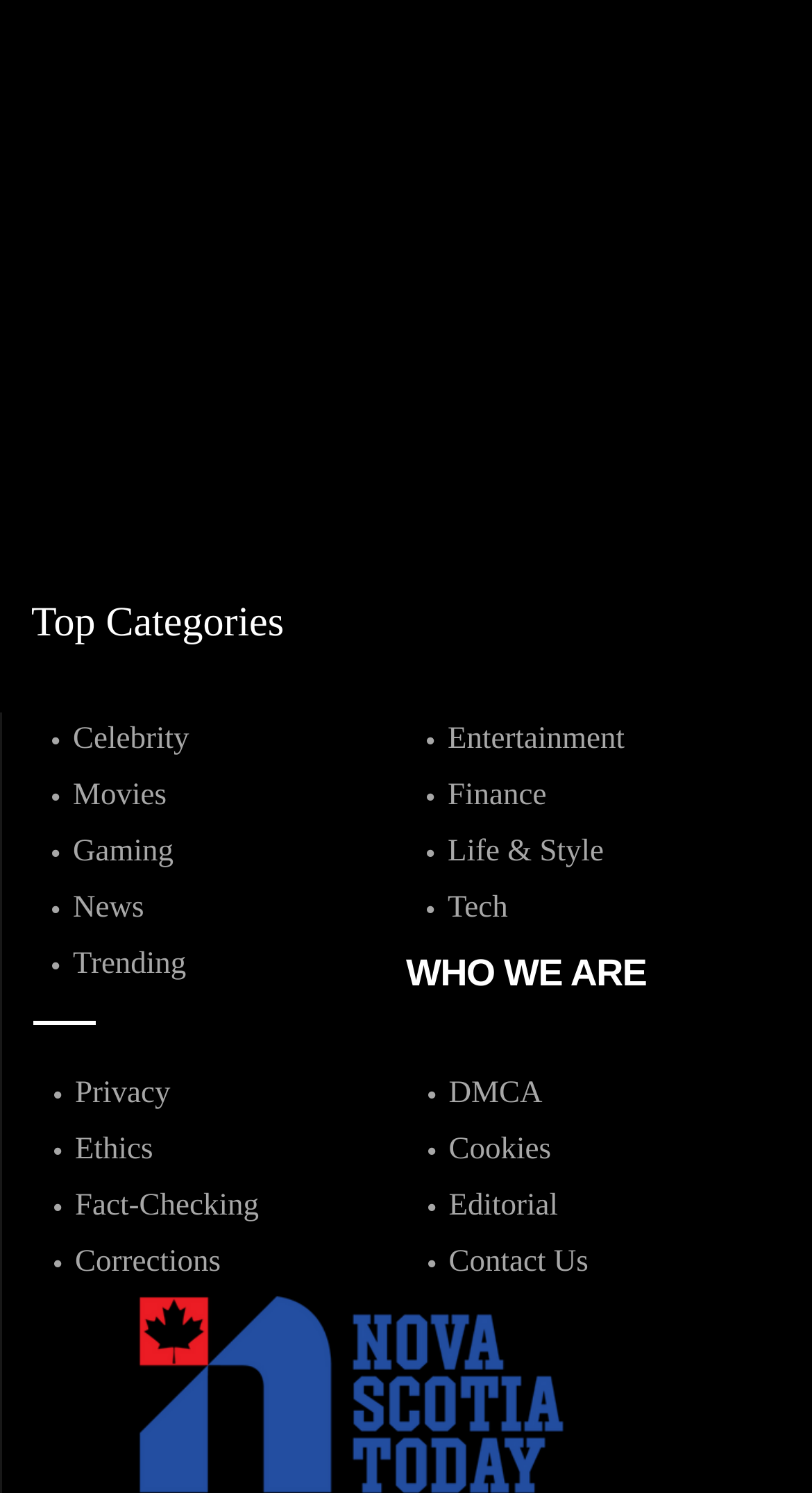Find the bounding box coordinates of the area that needs to be clicked in order to achieve the following instruction: "Browse Top Categories". The coordinates should be specified as four float numbers between 0 and 1, i.e., [left, top, right, bottom].

[0.038, 0.399, 0.962, 0.435]